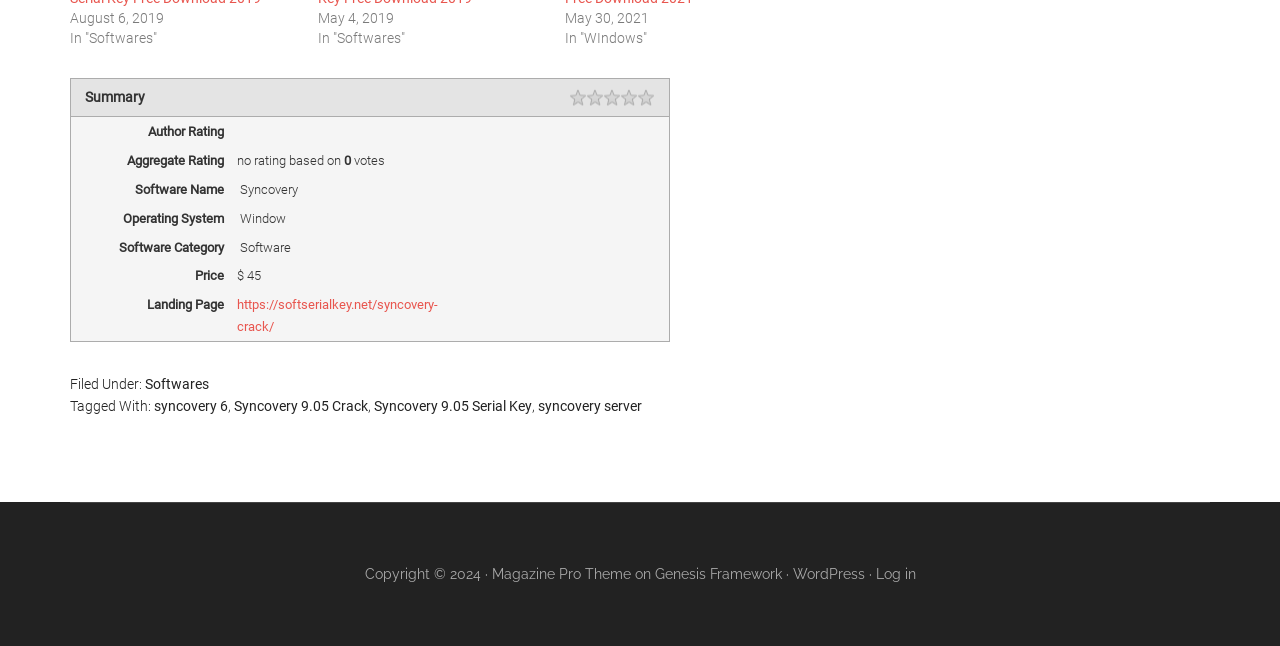Identify the coordinates of the bounding box for the element that must be clicked to accomplish the instruction: "Log in".

[0.684, 0.876, 0.715, 0.901]